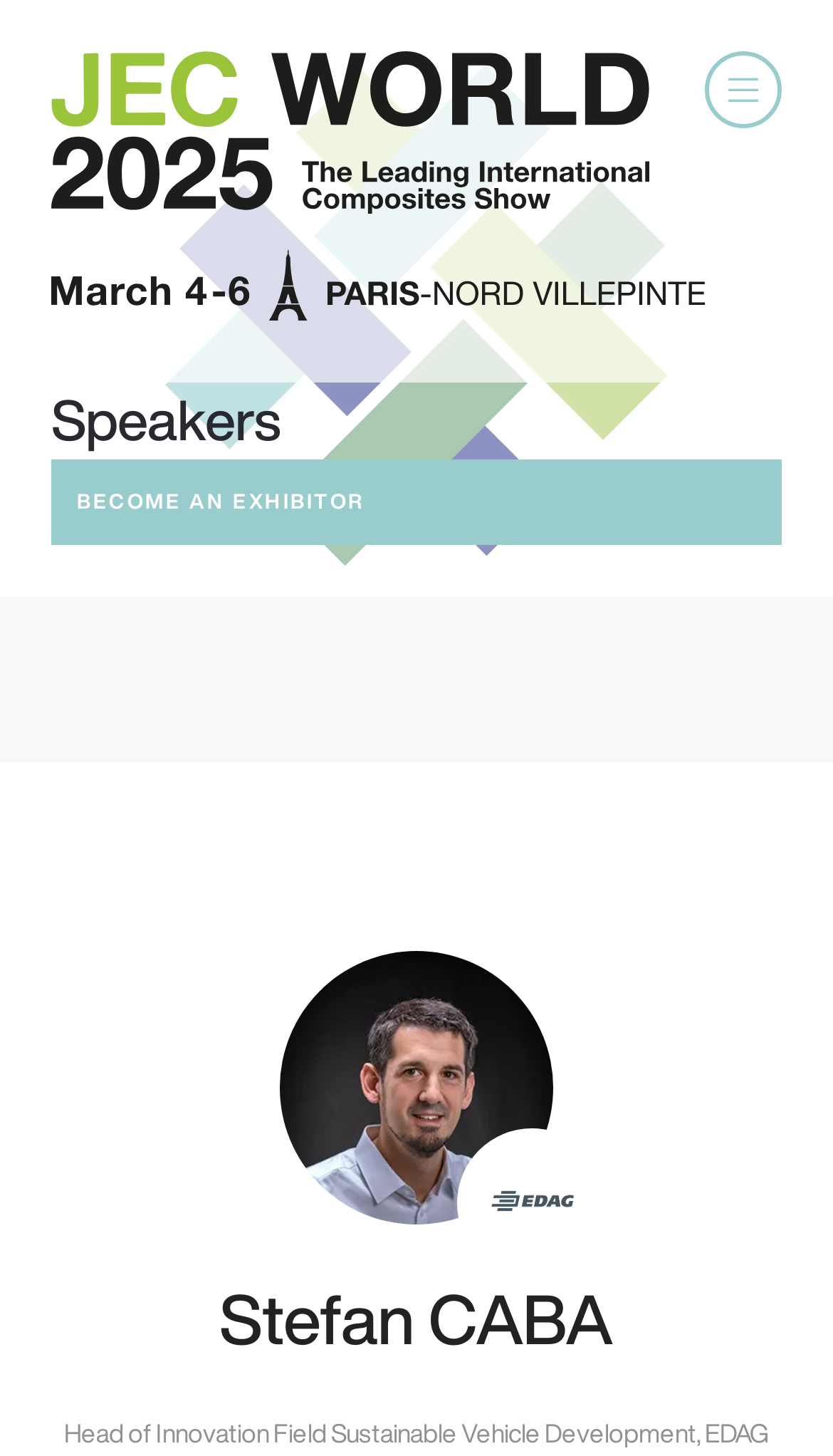Given the element description Become an Exhibitor, identify the bounding box coordinates for the UI element on the webpage screenshot. The format should be (top-left x, top-left y, bottom-right x, bottom-right y), with values between 0 and 1.

[0.062, 0.315, 0.938, 0.374]